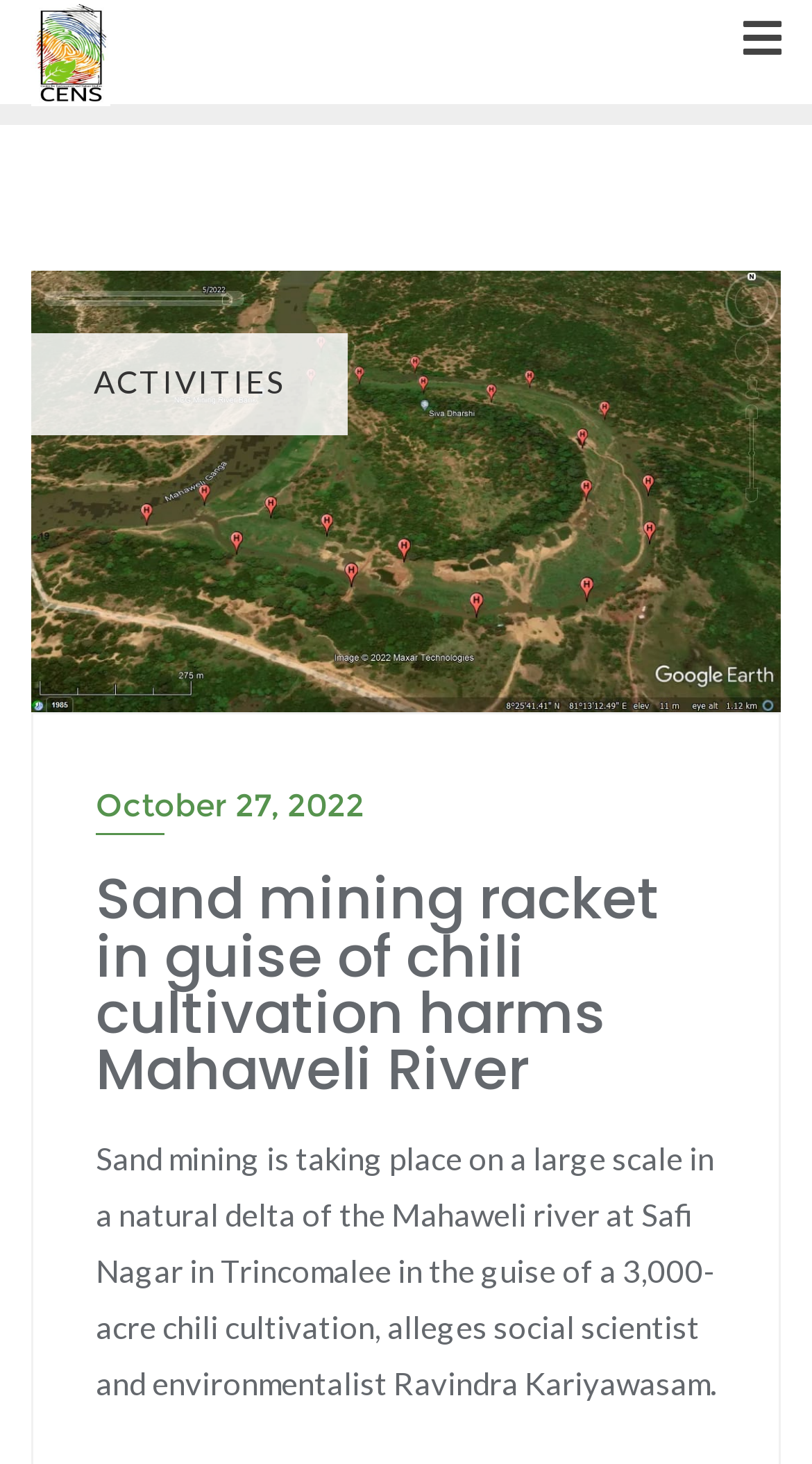Describe all visible elements and their arrangement on the webpage.

The webpage appears to be a news article or blog post. At the top left corner, there is a logo image. On the opposite side, at the top right corner, there is a menu icon represented by a hamburger symbol. Below the logo, there is a horizontal section with the text "ACTIVITIES" in the middle. 

A large image takes up most of the width of the page, spanning from the top left to the bottom right, with a caption or title "Sand mining racket in guise of chili cultivation harms Mahaweli River" above it. 

Below the image, there is a link showing the date "October 27, 2022" on the left side. Next to the date, there is a heading with the same title as the image caption. 

Under the heading, there is a paragraph of text that summarizes the content of the article. The text describes how sand mining is allegedly taking place in a natural delta of the Mahaweli river under the guise of a large-scale chili cultivation project.